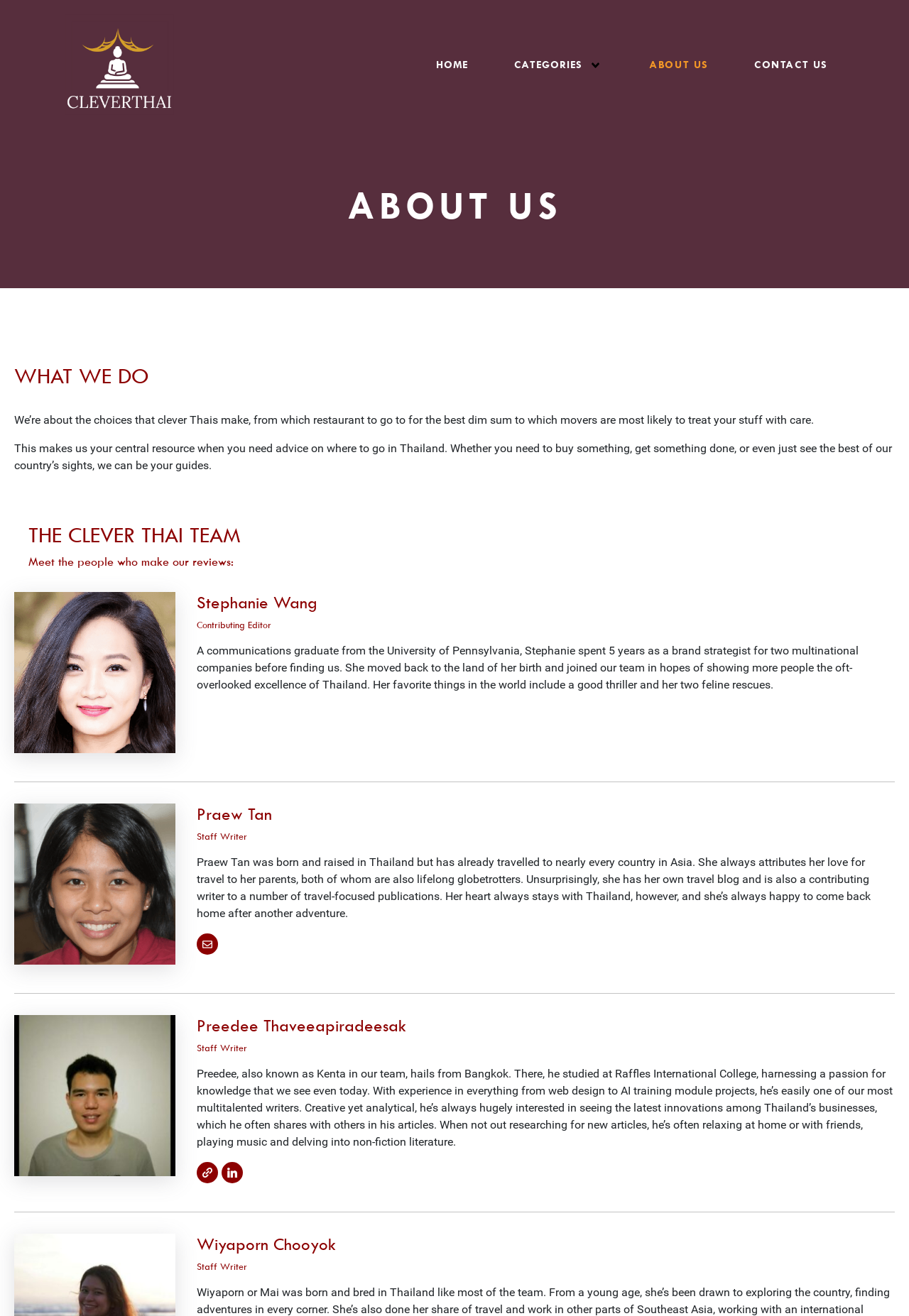Given the element description "About us", identify the bounding box of the corresponding UI element.

[0.708, 0.038, 0.786, 0.06]